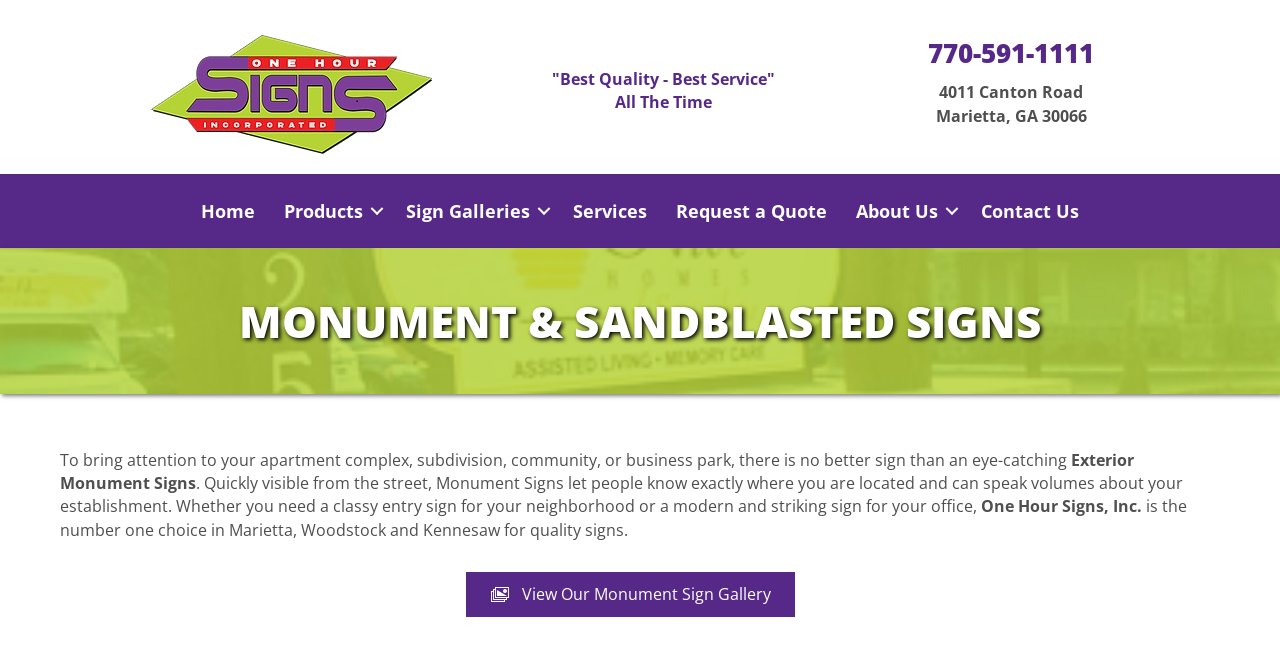What is the address of One Hour Signs?
Examine the image and give a concise answer in one word or a short phrase.

4011 Canton Road, Marietta, GA 30066